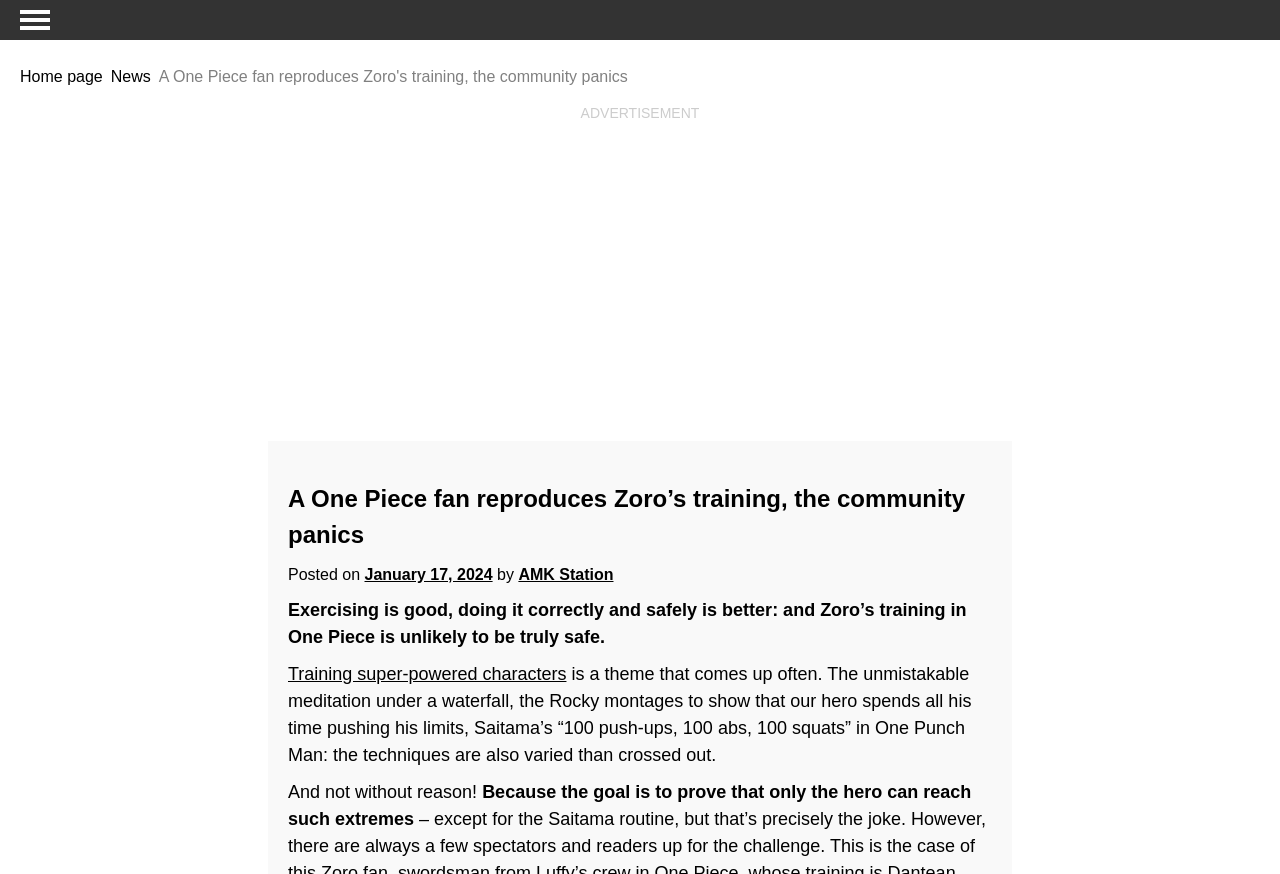Provide a thorough and detailed response to the question by examining the image: 
What is the name of the character being referred to in the article?

I found the name of the character being referred to in the article by reading the title of the article which mentions 'Zoro’s training in One Piece'.